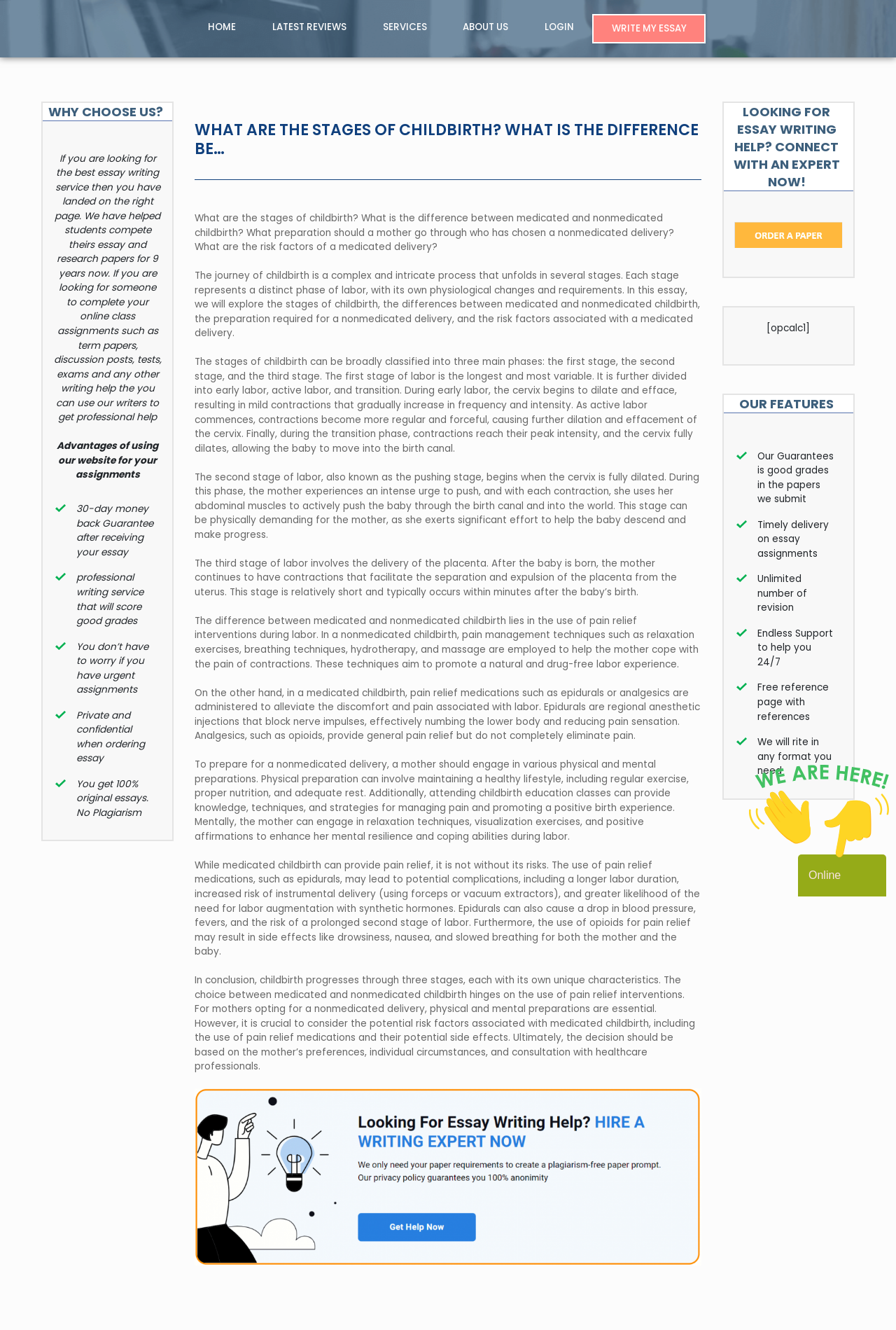Carefully examine the image and provide an in-depth answer to the question: What is the benefit of unlimited number of revisions?

According to the webpage, one of the features of the essay writing service is unlimited number of revisions, which provides endless support to help customers with their essay assignments.